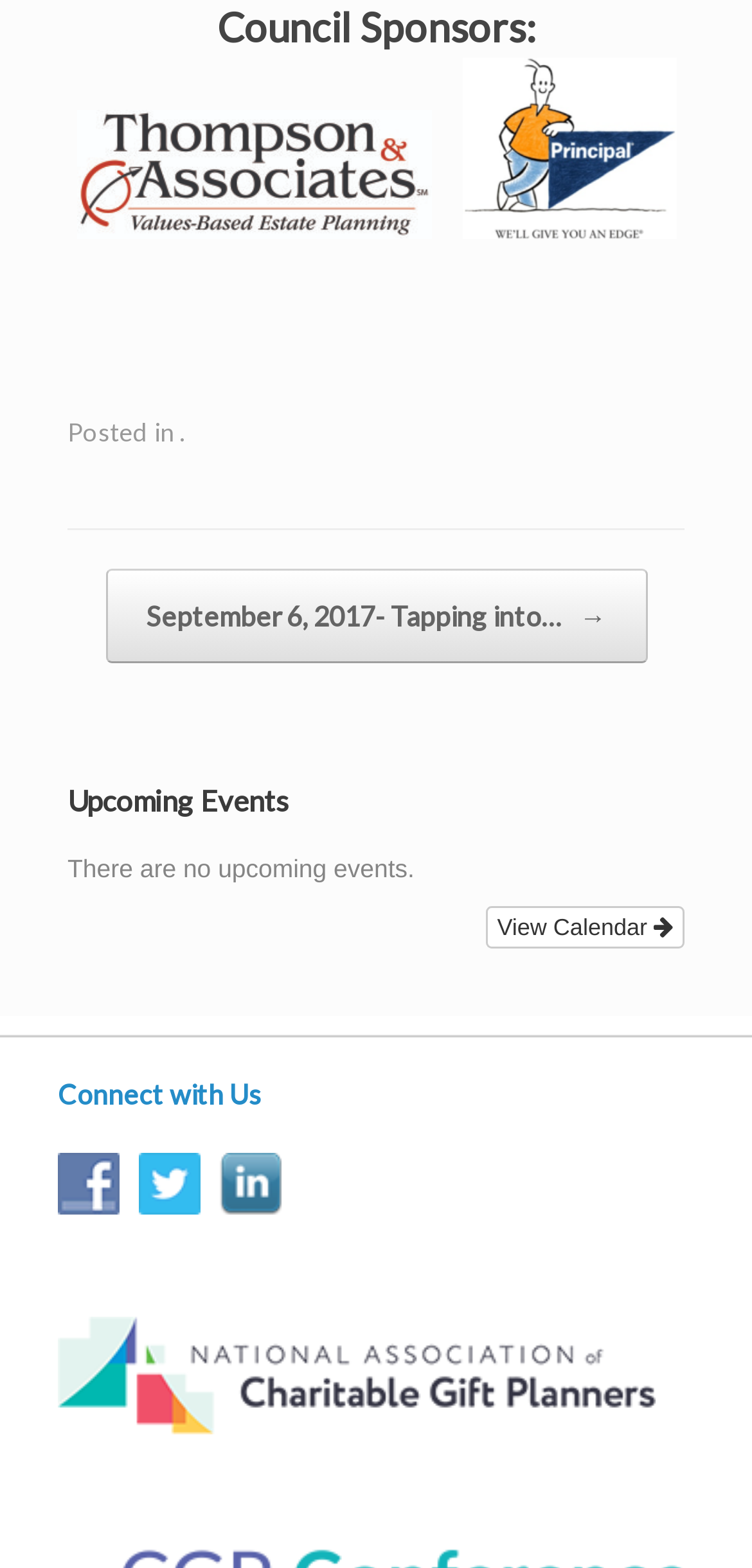Provide the bounding box coordinates of the area you need to click to execute the following instruction: "View Calendar".

[0.646, 0.577, 0.91, 0.604]